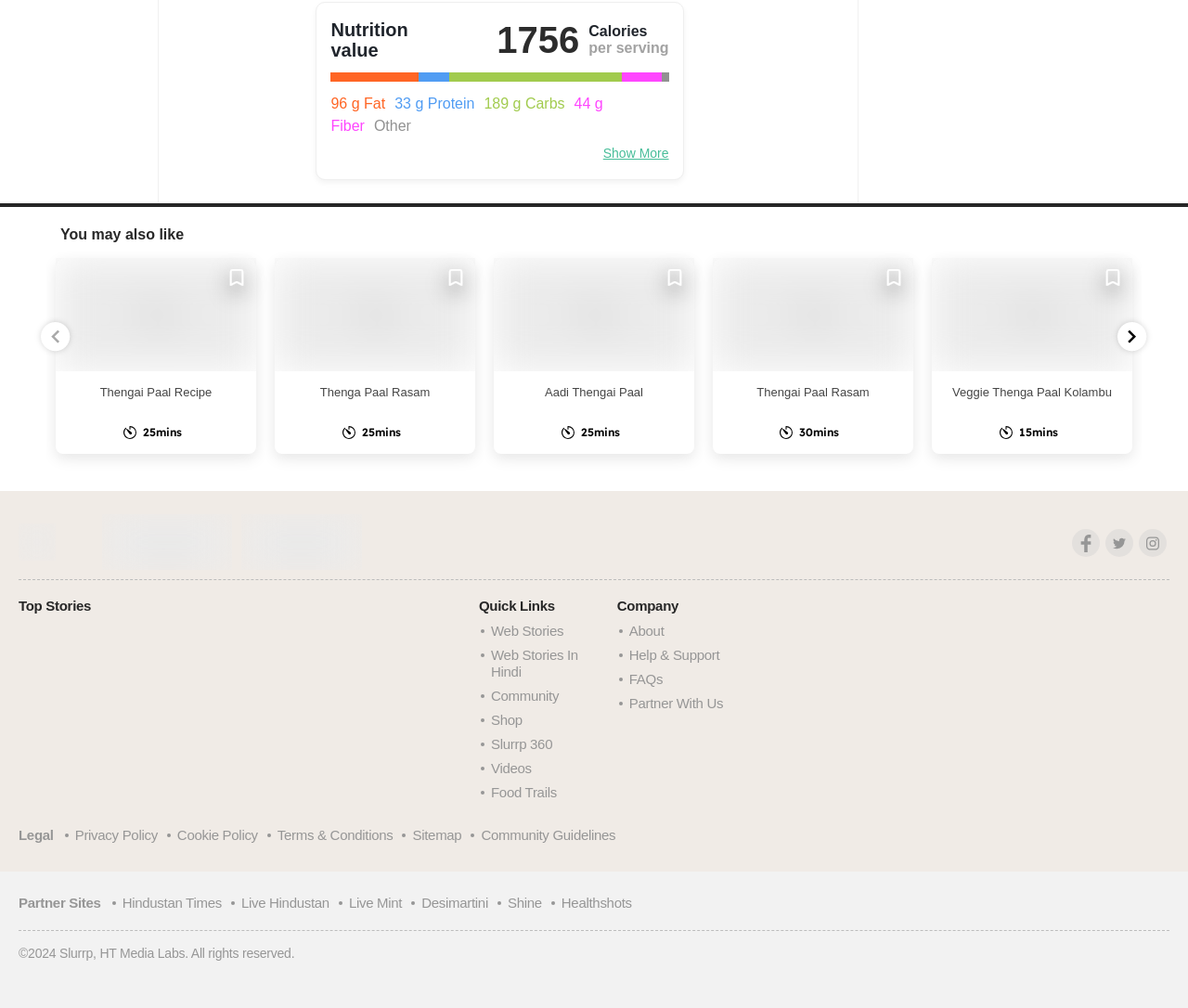Please find the bounding box coordinates of the element's region to be clicked to carry out this instruction: "Get it on Google Play".

[0.086, 0.51, 0.195, 0.567]